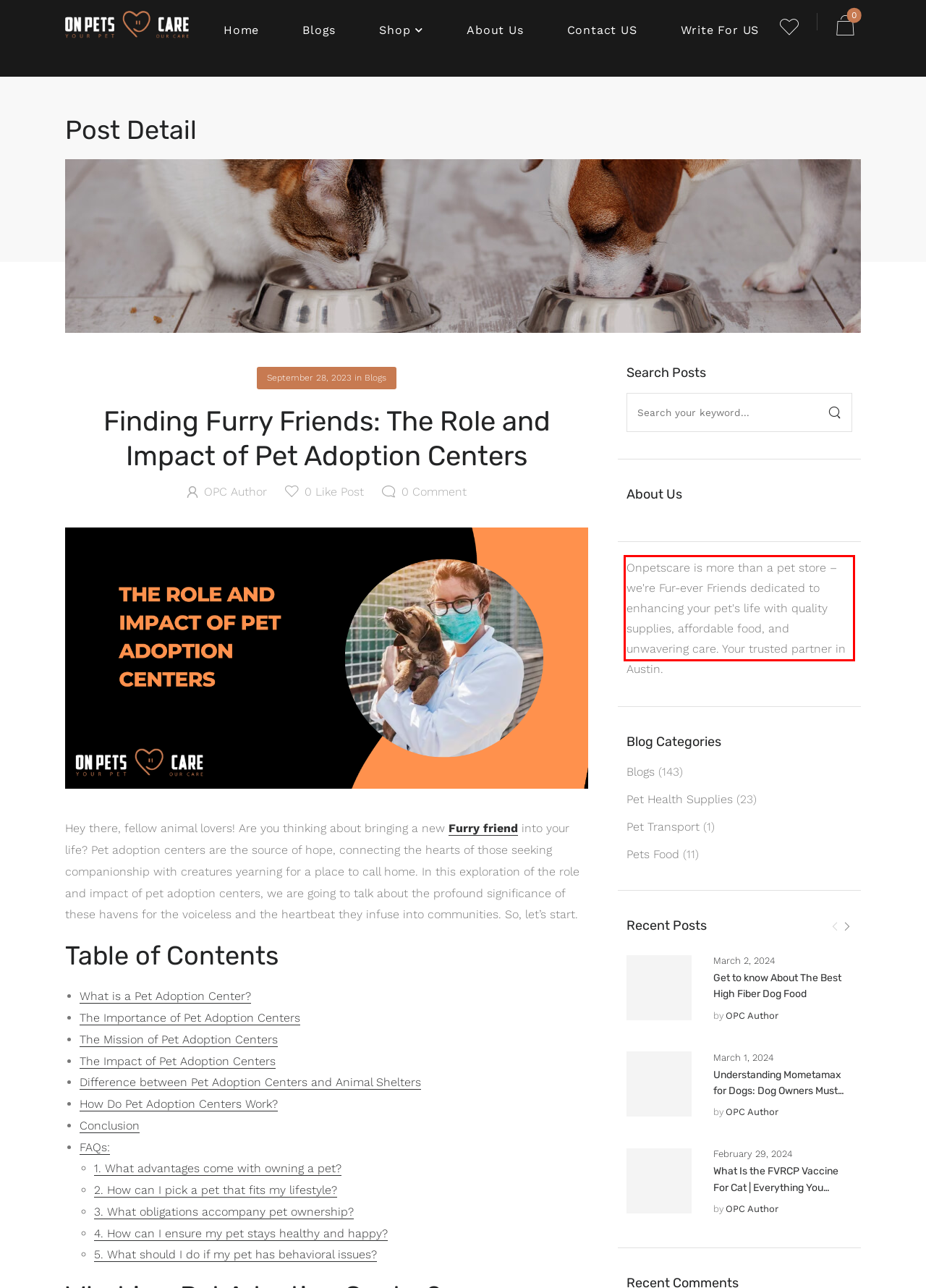You are provided with a webpage screenshot that includes a red rectangle bounding box. Extract the text content from within the bounding box using OCR.

Onpetscare is more than a pet store – we're Fur-ever Friends dedicated to enhancing your pet's life with quality supplies, affordable food, and unwavering care. Your trusted partner in Austin.